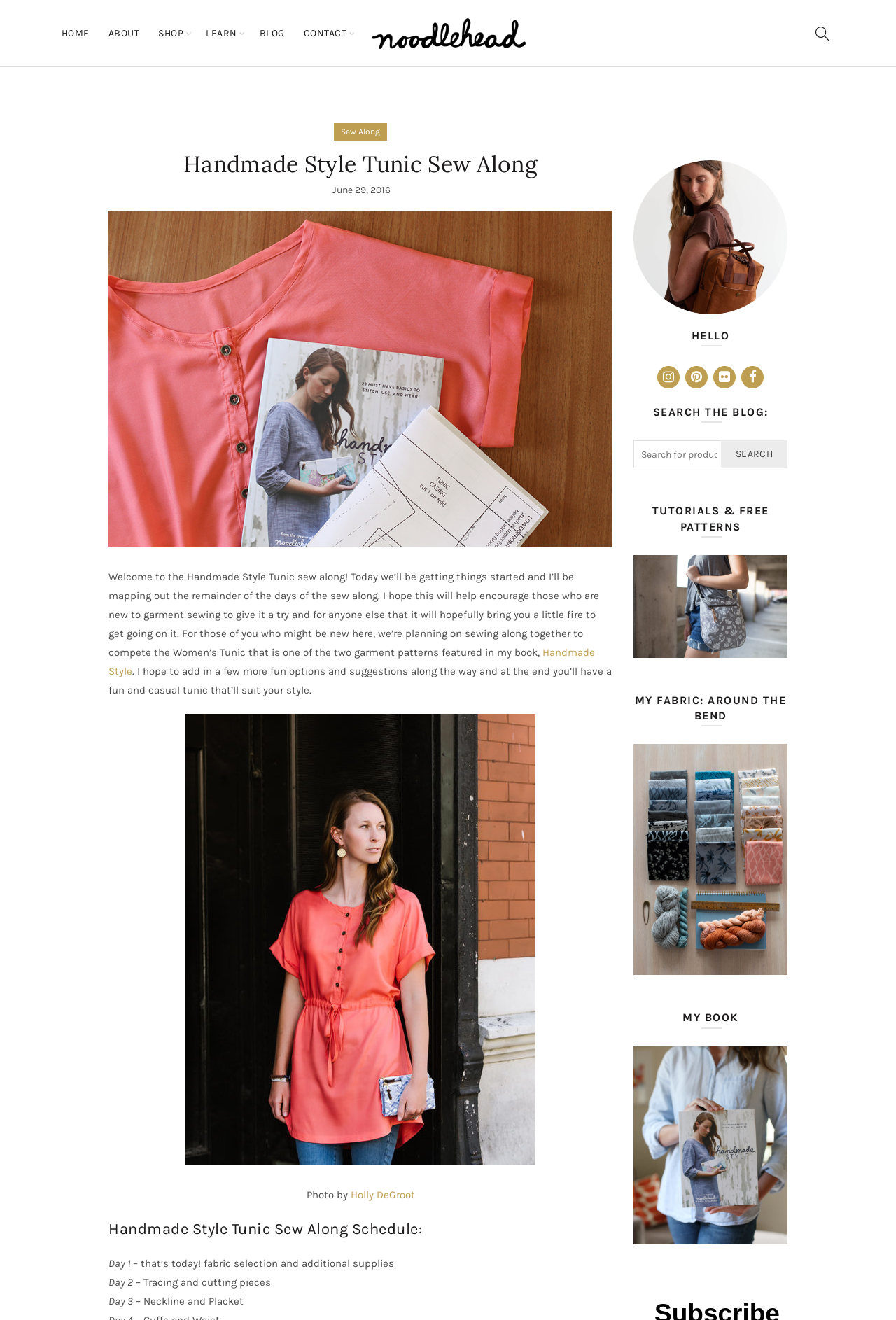What is the name of the tunic pattern featured in the book?
Please provide a single word or phrase answer based on the image.

Women's Tunic